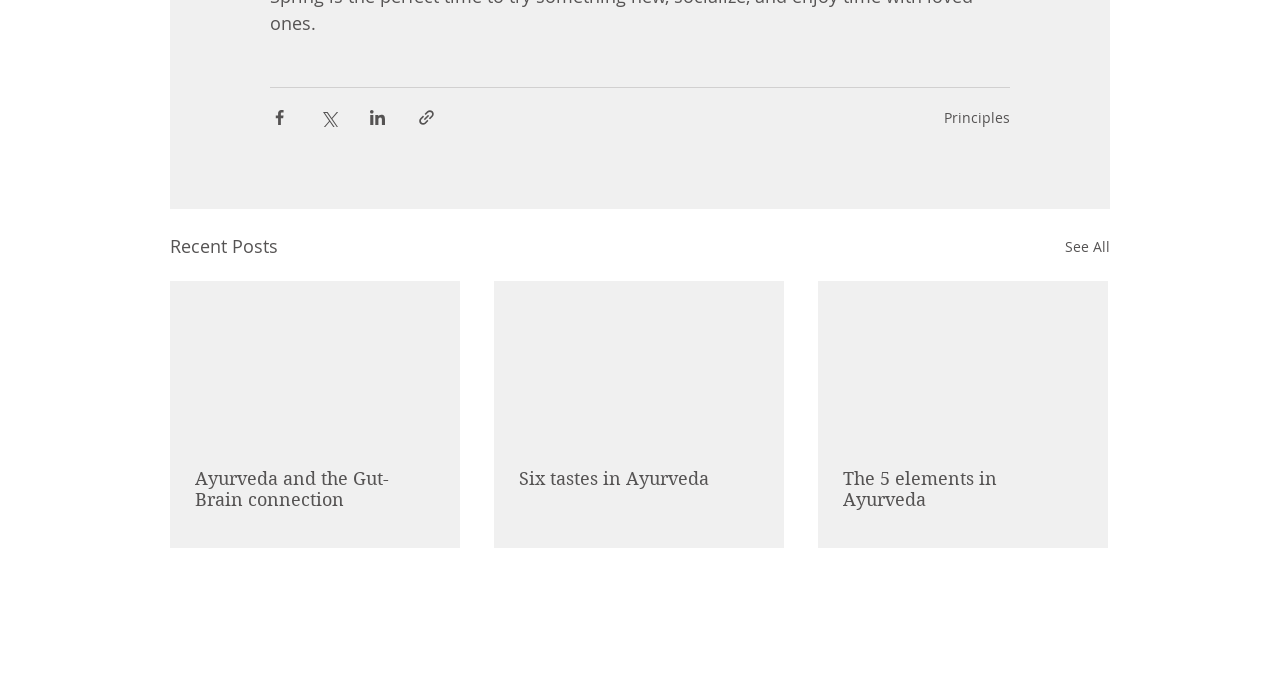Please identify the bounding box coordinates of the element that needs to be clicked to execute the following command: "Read about Ayurveda and the Gut-Brain connection". Provide the bounding box using four float numbers between 0 and 1, formatted as [left, top, right, bottom].

[0.152, 0.68, 0.34, 0.741]